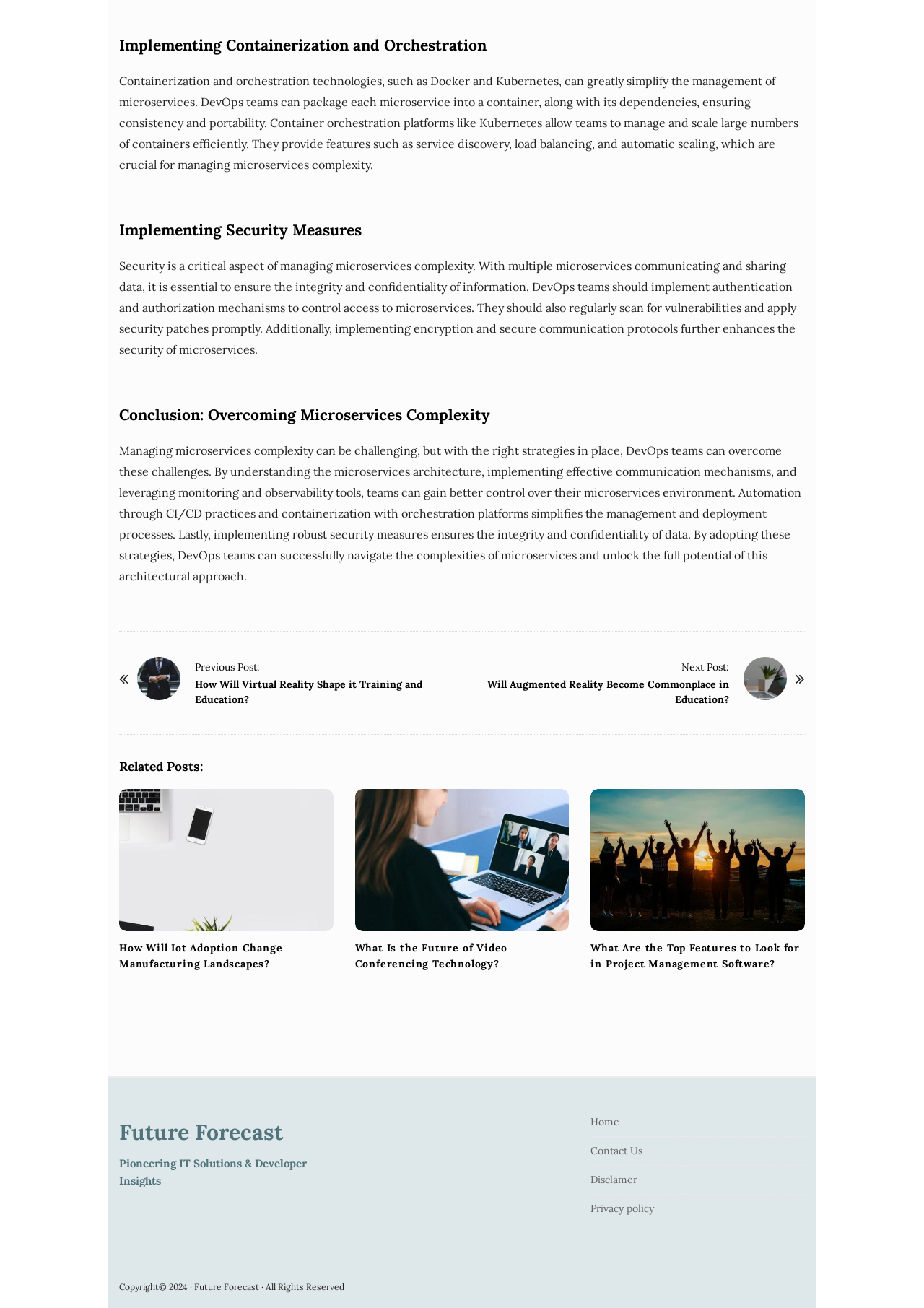Find the bounding box coordinates of the area to click in order to follow the instruction: "Click the Main menu Obra Social button".

None